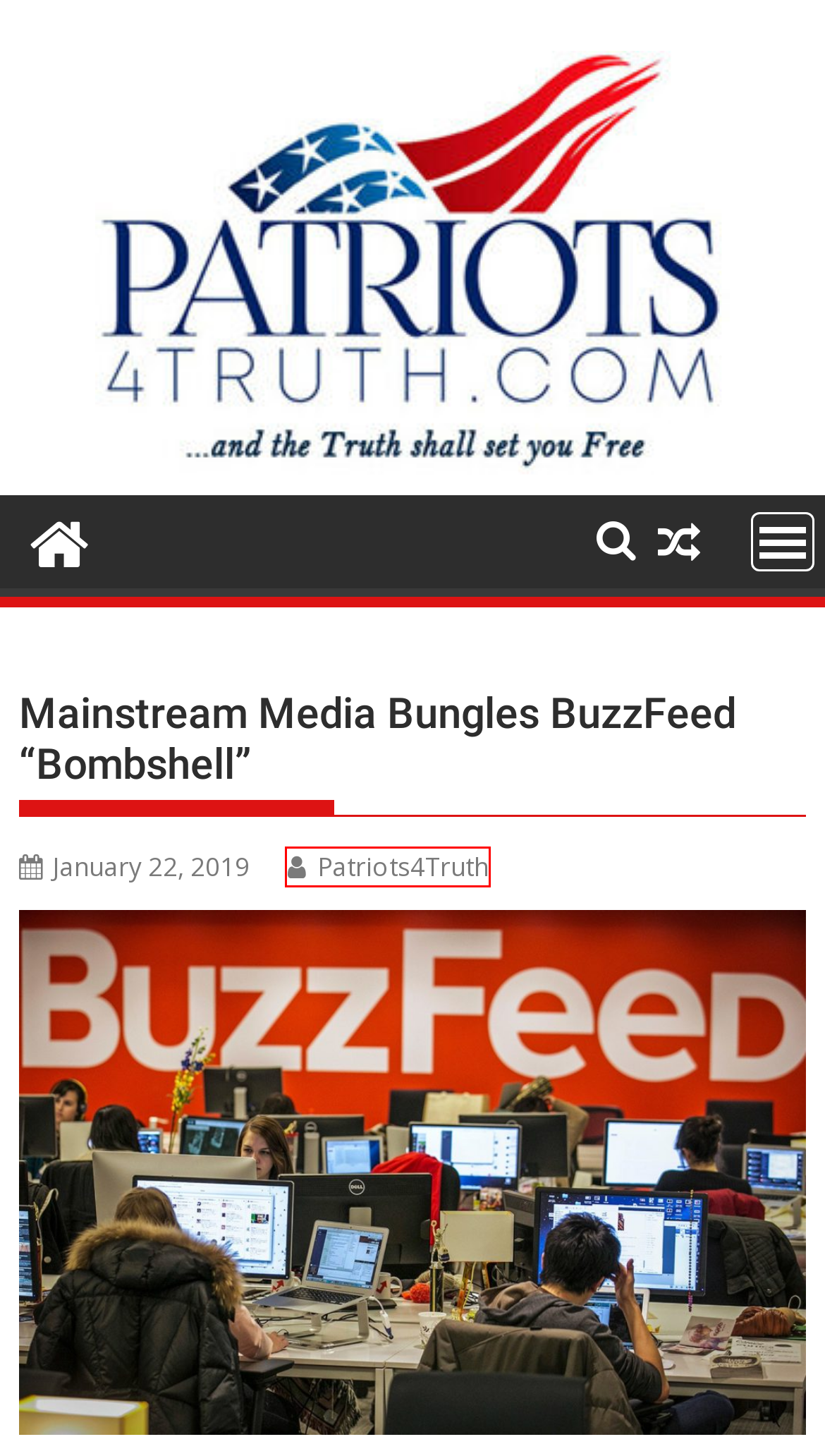You have a screenshot of a webpage with an element surrounded by a red bounding box. Choose the webpage description that best describes the new page after clicking the element inside the red bounding box. Here are the candidates:
A. Patriots4Truth – Patriots 4 Truth
B. Recommended Canadian pharmacies - Canadian pharmacies shipping to the USA
C. May 26, 2021 – Patriots 4 Truth
D. World – Patriots 4 Truth
E. March 18, 2021 – Patriots 4 Truth
F. Patriots 4 Truth – The Truth Shall Set You Free
G. The Truth About the Delta Variant – Patriots 4 Truth
H. Politics – Patriots 4 Truth

A